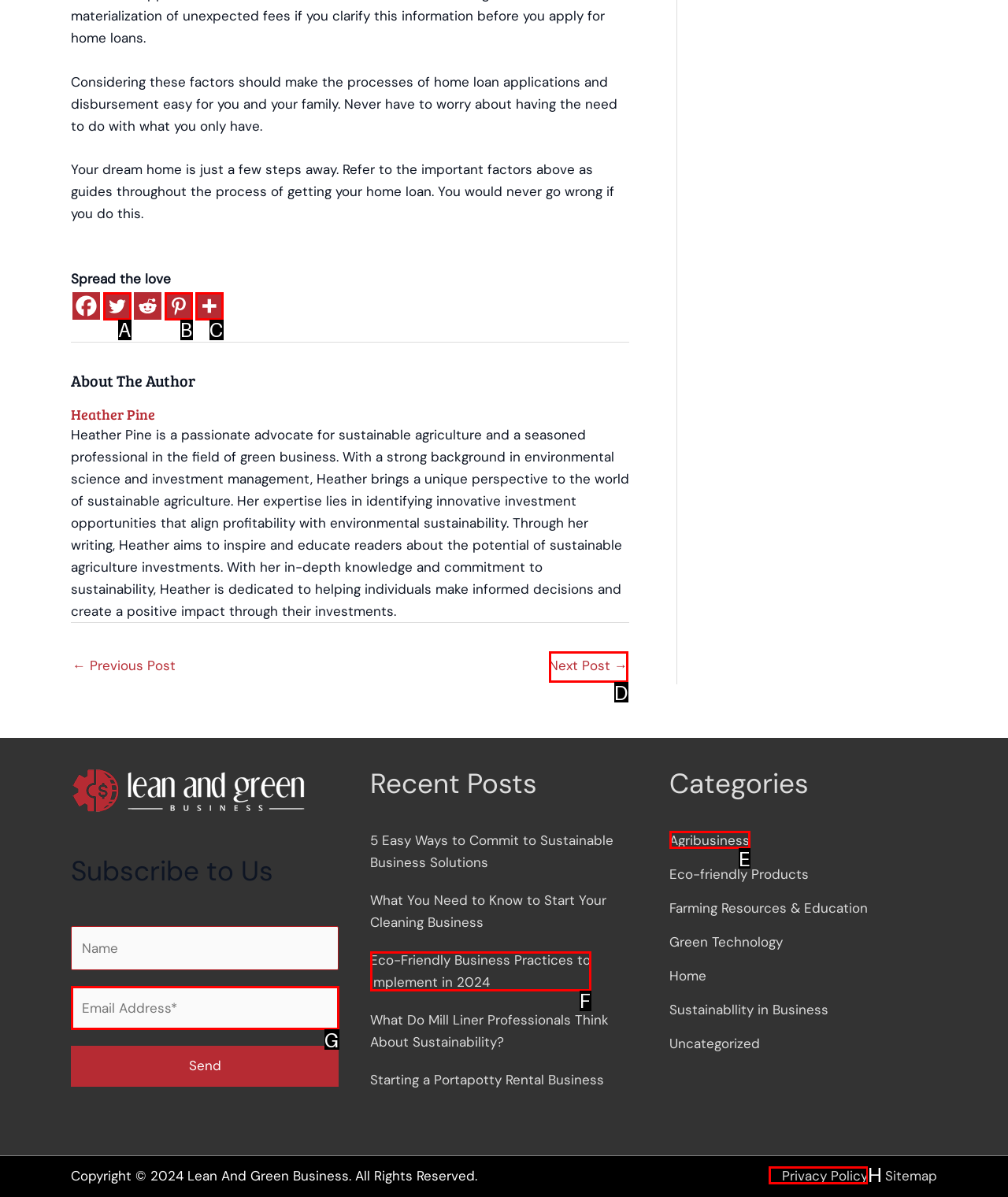Based on the description: Agribusiness, identify the matching HTML element. Reply with the letter of the correct option directly.

E